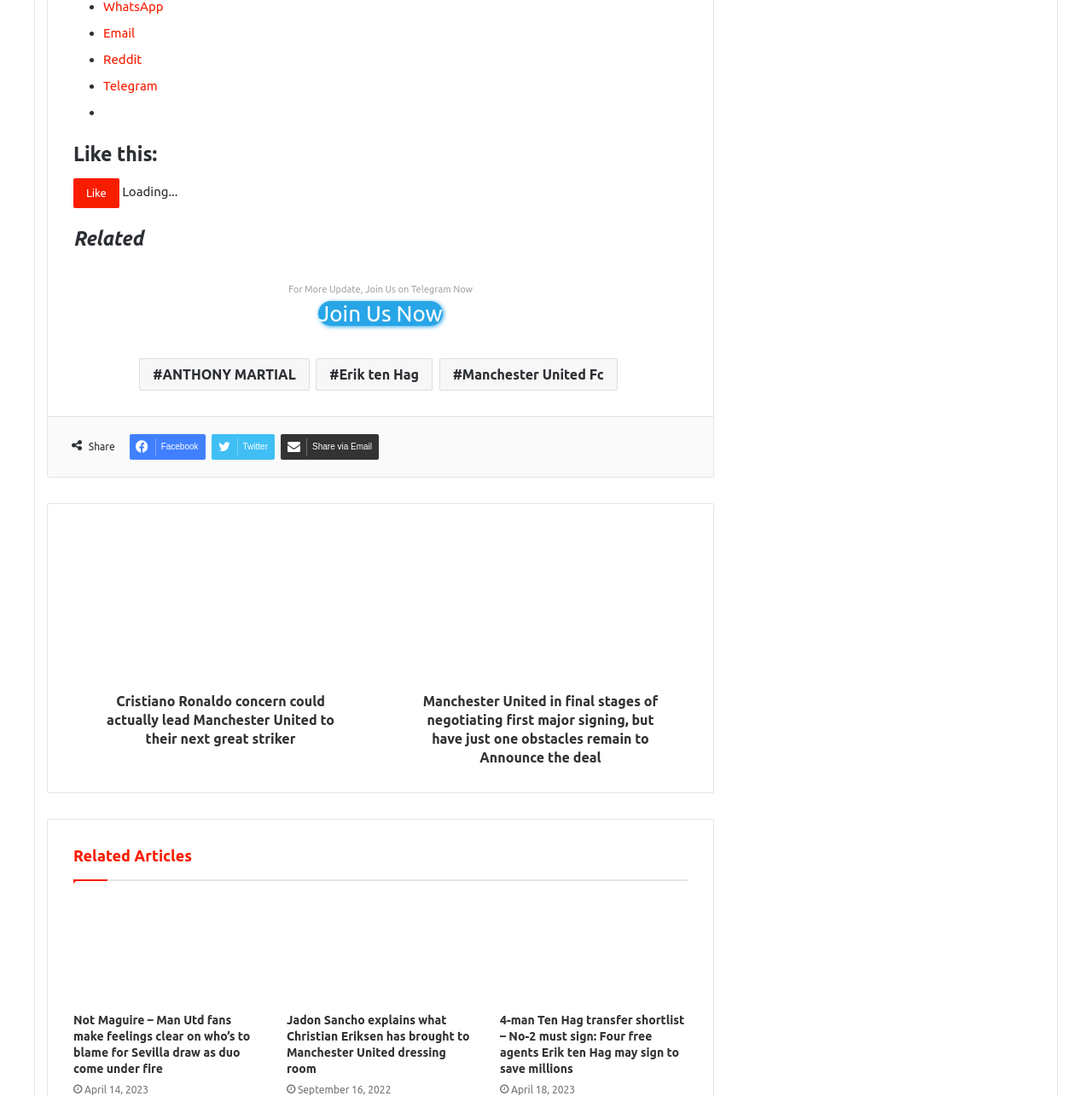Determine the bounding box coordinates of the clickable region to follow the instruction: "Join Us Now on Telegram".

[0.248, 0.286, 0.449, 0.323]